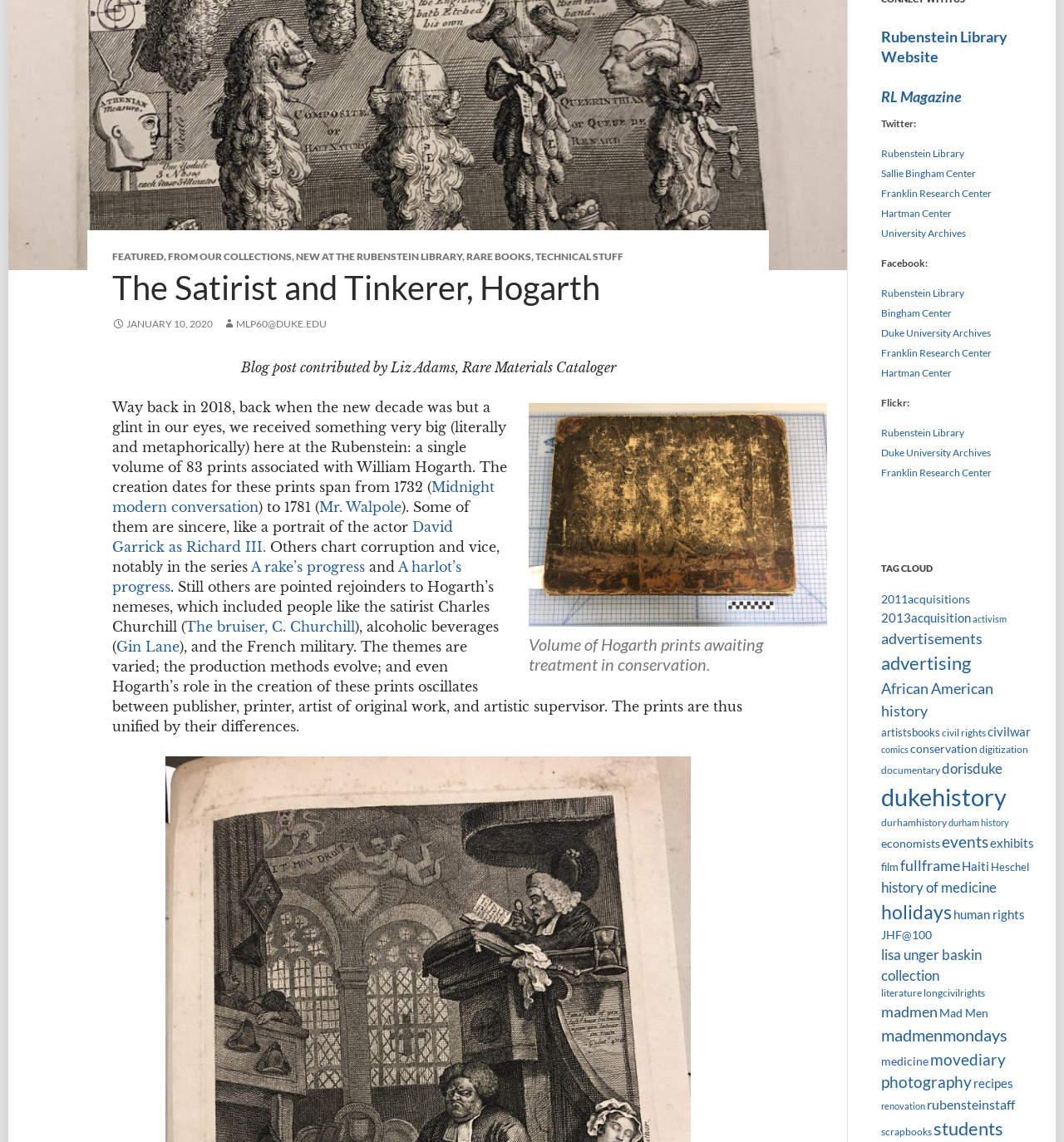Identify the bounding box coordinates for the UI element described as follows: Duke University Archives. Use the format (top-left x, top-left y, bottom-right x, bottom-right y) and ensure all values are floating point numbers between 0 and 1.

[0.828, 0.391, 0.931, 0.402]